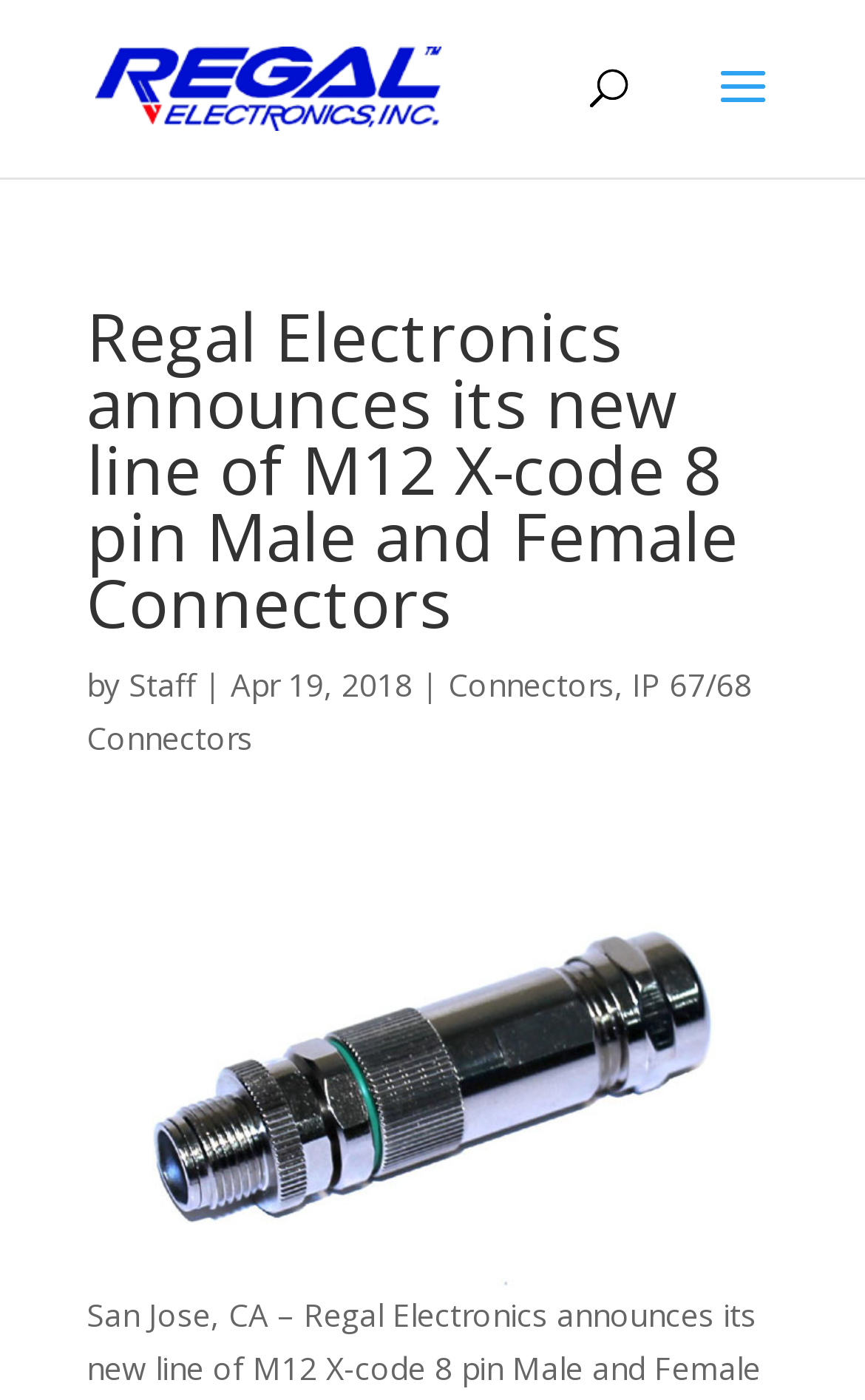What type of connectors are announced?
Using the image, elaborate on the answer with as much detail as possible.

Based on the webpage content, specifically the heading 'Regal Electronics announces its new line of M12 X-code 8 pin Male and Female Connectors', it is clear that the type of connectors being announced are M12 X-code 8 pin Male and Female.